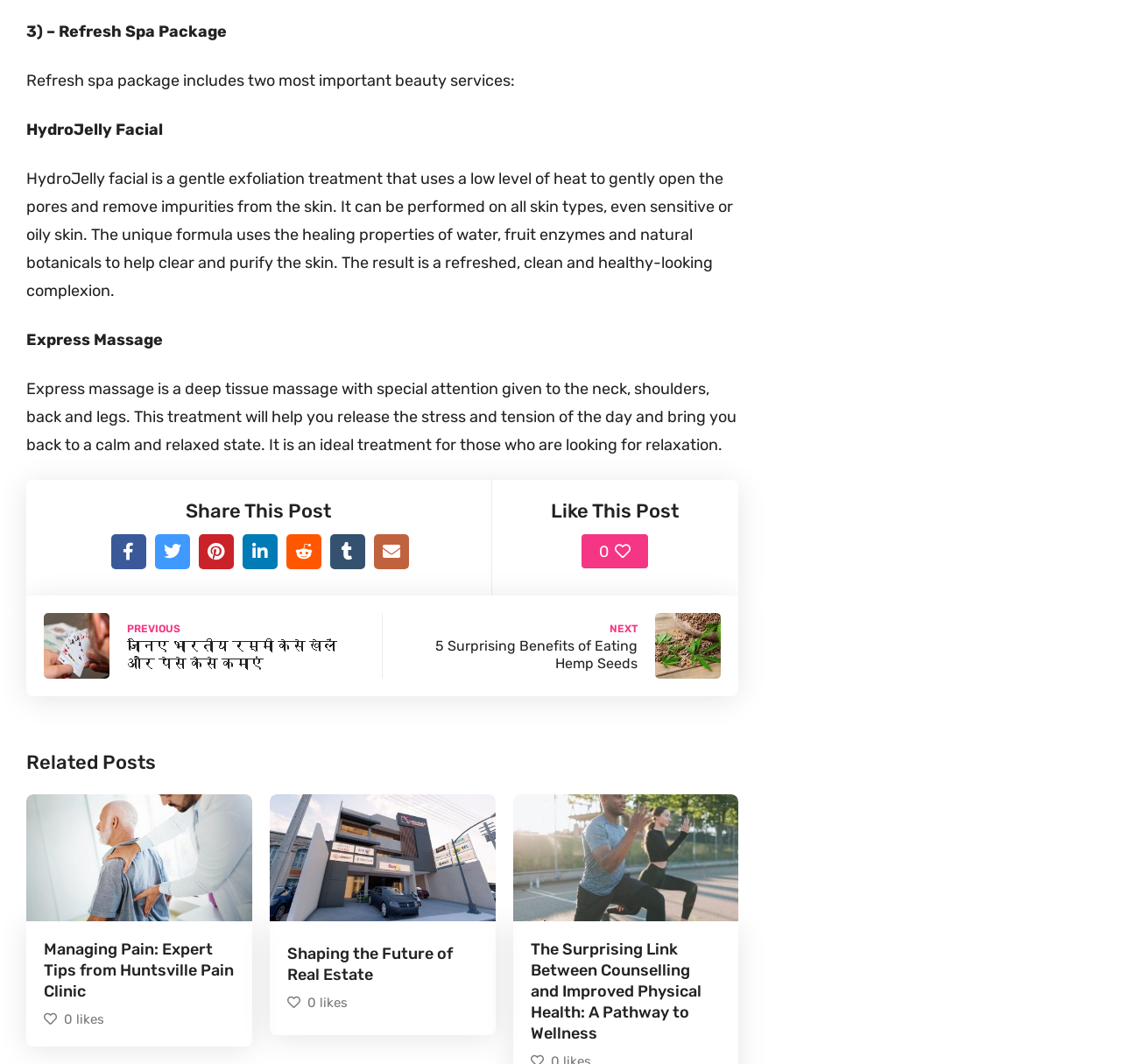Point out the bounding box coordinates of the section to click in order to follow this instruction: "Share this post on Facebook".

[0.099, 0.502, 0.13, 0.535]